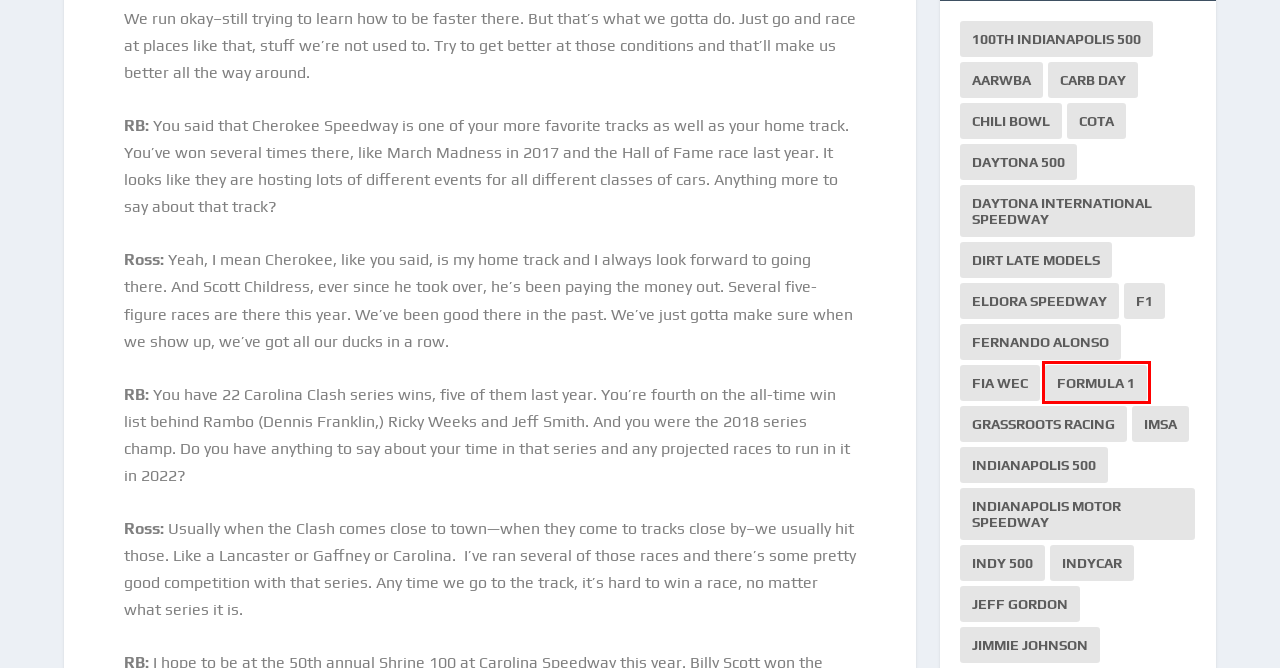Look at the screenshot of a webpage, where a red bounding box highlights an element. Select the best description that matches the new webpage after clicking the highlighted element. Here are the candidates:
A. Jeff Gordon | Speedway Report With Patrick Reynolds
B. Jimmie Johnson | Speedway Report With Patrick Reynolds
C. Eldora Speedway | Speedway Report With Patrick Reynolds
D. Daytona International Speedway | Speedway Report With Patrick Reynolds
E. Dirt Late Models | Speedway Report With Patrick Reynolds
F. IMSA | Speedway Report With Patrick Reynolds
G. Formula 1 | Speedway Report With Patrick Reynolds
H. Indianapolis Motor Speedway | Speedway Report With Patrick Reynolds

G